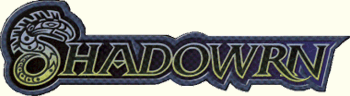Describe all the elements visible in the image meticulously.

The image features the distinctive logo for "Shadowrun," a popular tabletop role-playing game known for its unique fusion of cyberpunk and fantasy elements. The logo presents the word "SHADOWRUN" in bold, stylized lettering, characterized by a dynamic design that evokes themes of mystery and adventure. Intricate details, such as the serpent-like figure intertwined with the letters, hint at the game's rich lore and its emphasis on intrigue, technology, and magic in a dystopian setting. This iconic emblem encapsulates the essence of the Shadowrun universe, which invites players into a world where they can explore complex narratives, engage in tactical gameplay, and navigate the challenges of an interconnected society.